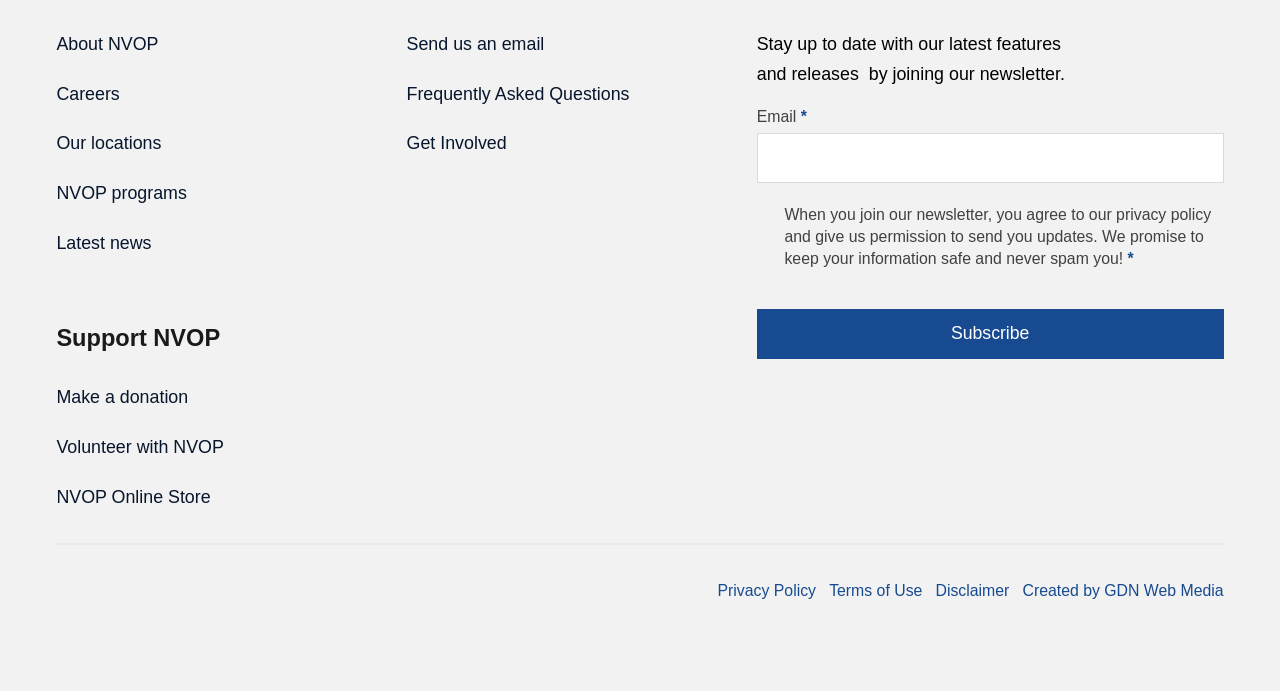What is the organization's name?
Please give a detailed and elaborate explanation in response to the question.

The organization's name can be found in the links and headings throughout the webpage, such as 'About NVOP', 'NVOP programs', and 'The American GI Forum National Veterans Outreach Program (NVOP)' in the copyright section.